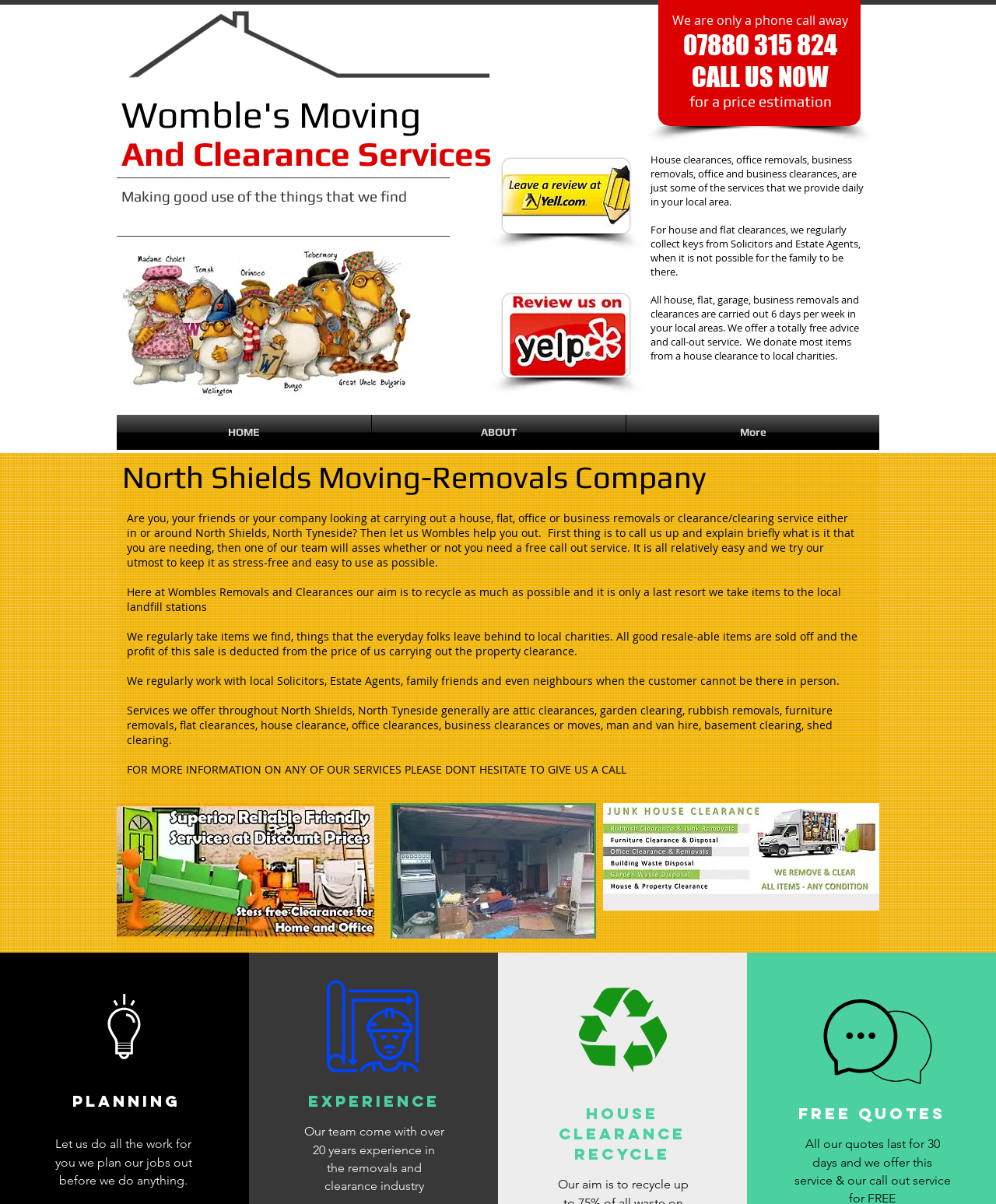Answer the question with a brief word or phrase:
Do they offer free quotes?

Yes